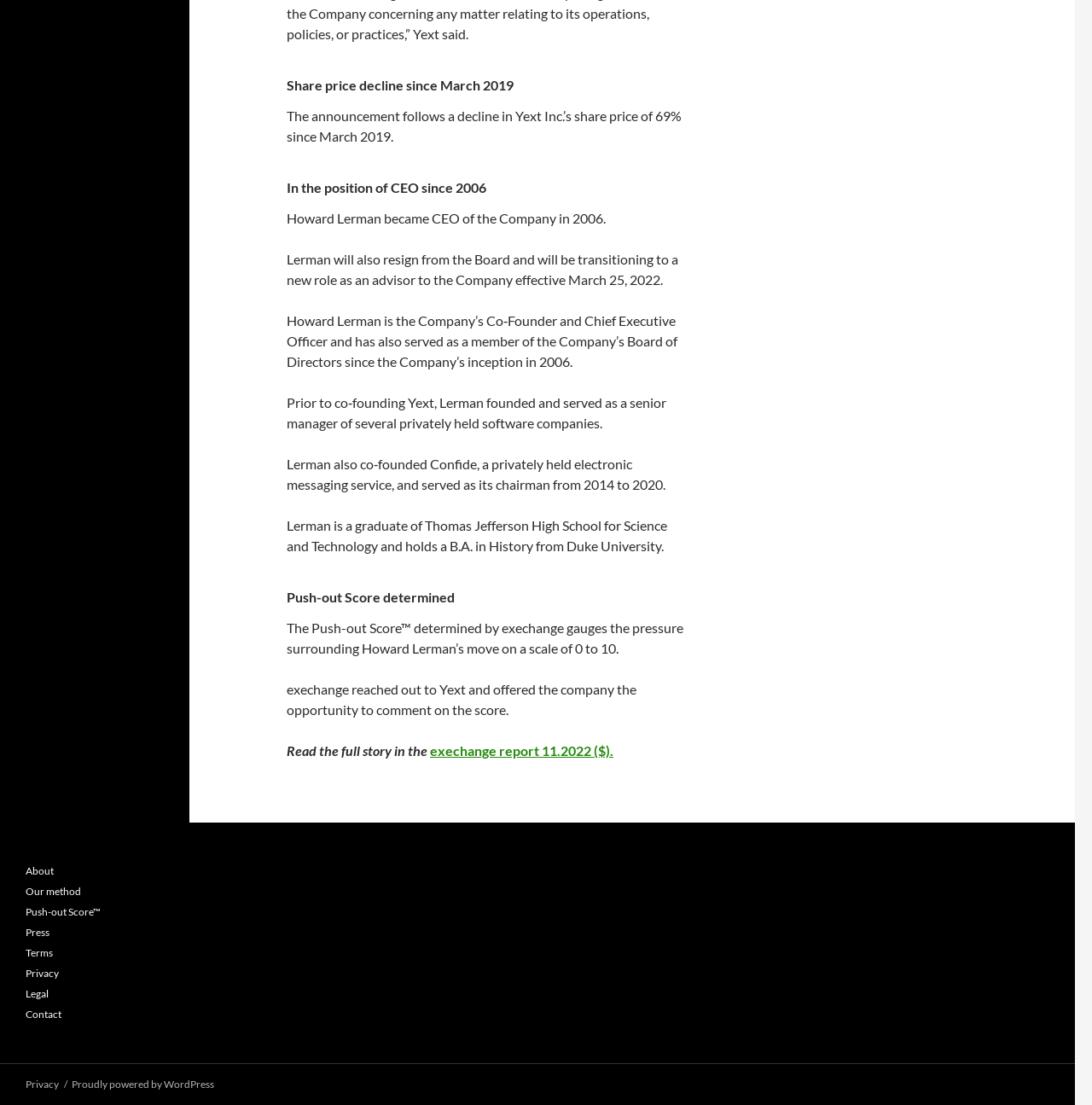Please determine the bounding box coordinates for the element with the description: "märts 2024".

None